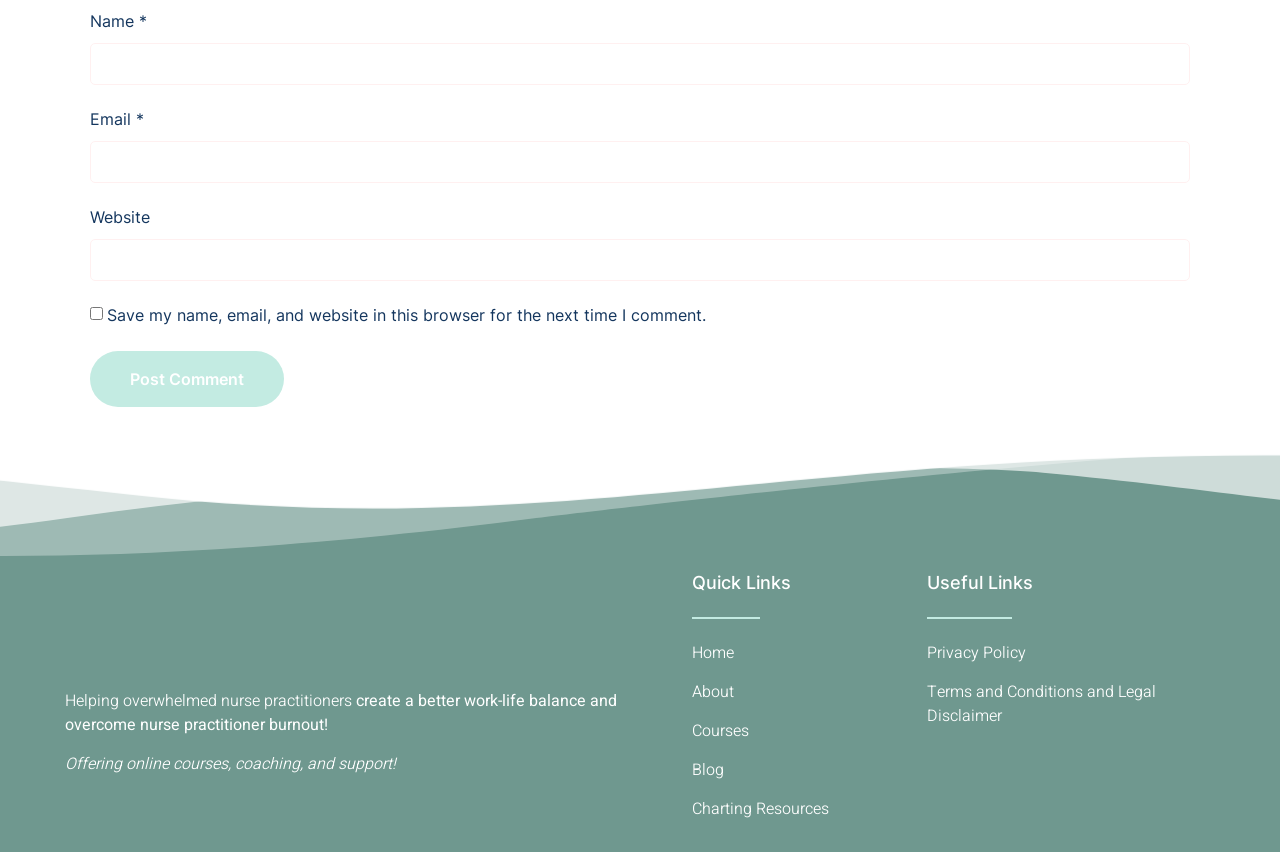Using the image as a reference, answer the following question in as much detail as possible:
What is the topic of the webpage?

The webpage has a logo with the text 'Burned Out NP' and mentions 'Helping overwhelmed nurse practitioners create a better work-life balance and overcome nurse practitioner burnout!' which suggests that the topic is related to nurse practitioner burnout and well-being.